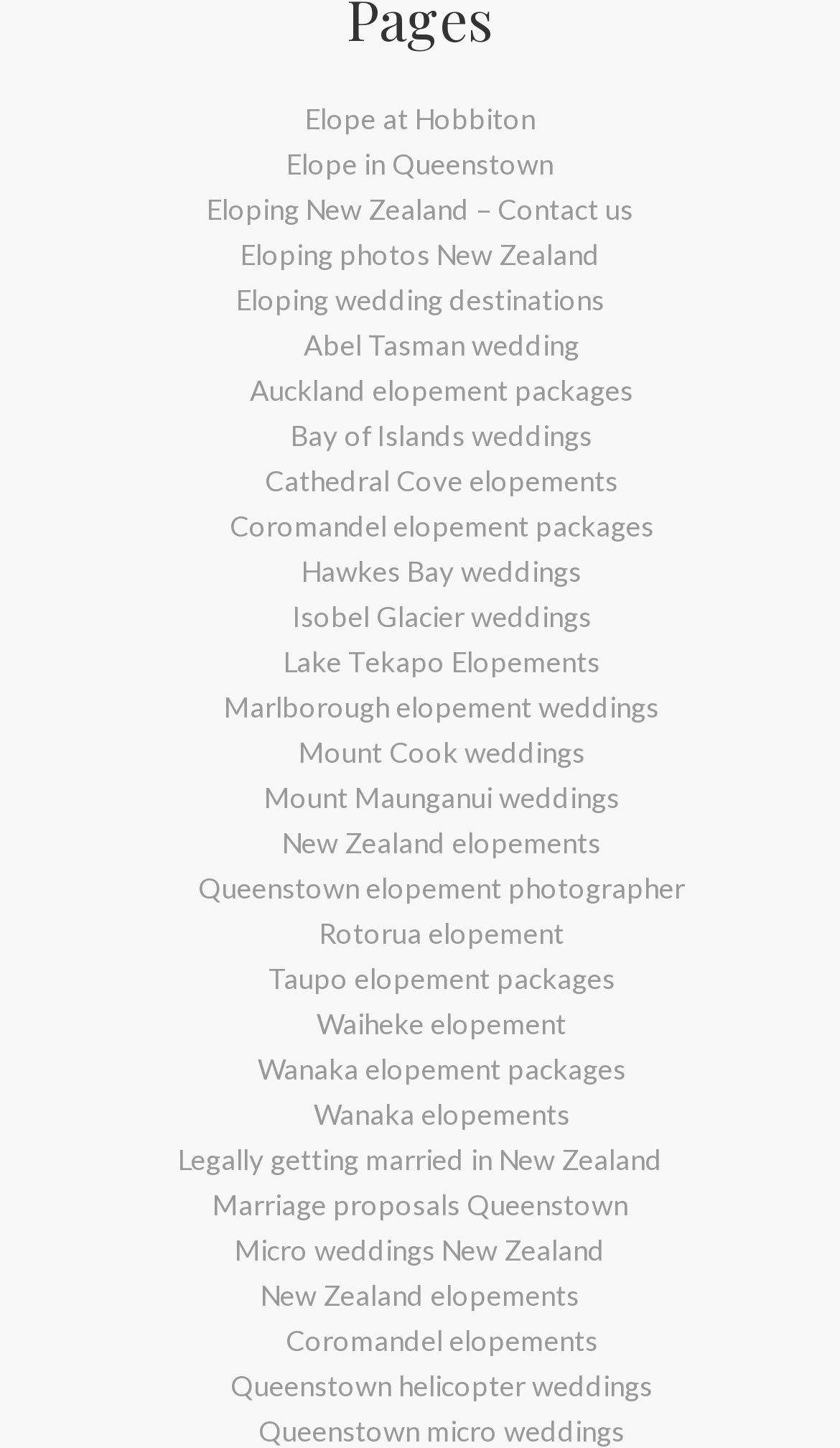How many links are related to Queenstown on the webpage?
Using the image as a reference, give a one-word or short phrase answer.

3